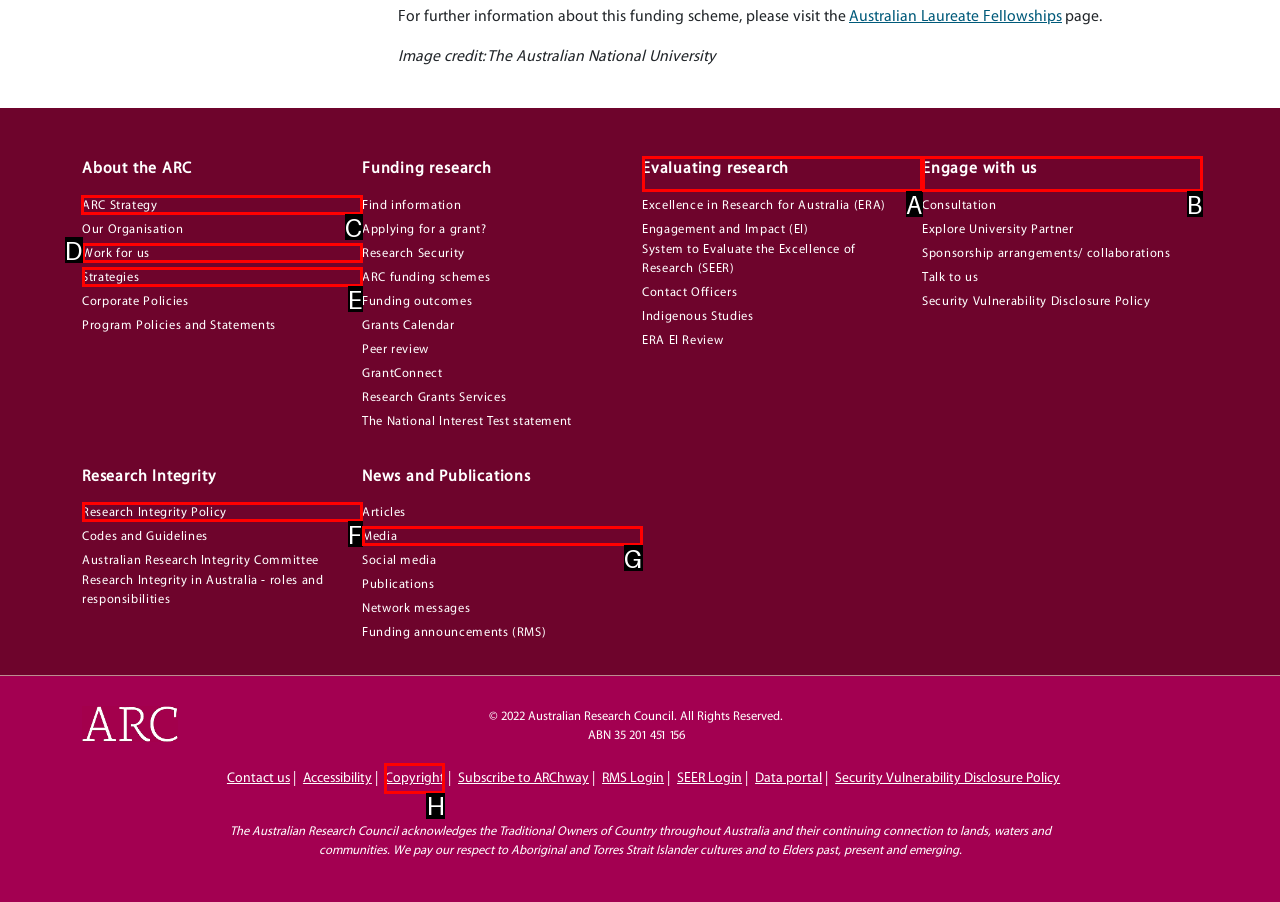Please indicate which option's letter corresponds to the task: Contact The Node IT by examining the highlighted elements in the screenshot.

None